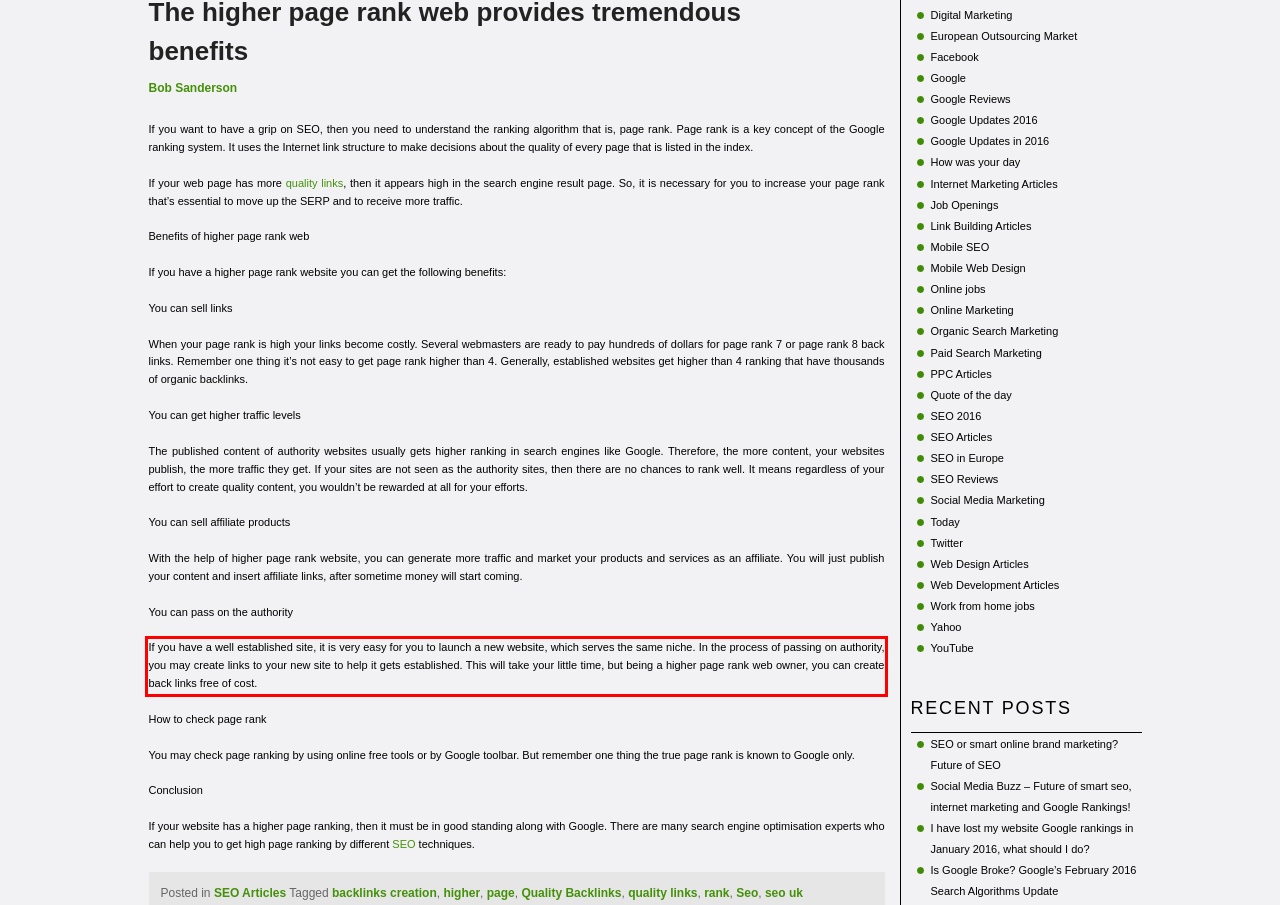The screenshot you have been given contains a UI element surrounded by a red rectangle. Use OCR to read and extract the text inside this red rectangle.

If you have a well established site, it is very easy for you to launch a new website, which serves the same niche. In the process of passing on authority, you may create links to your new site to help it gets established. This will take your little time, but being a higher page rank web owner, you can create back links free of cost.